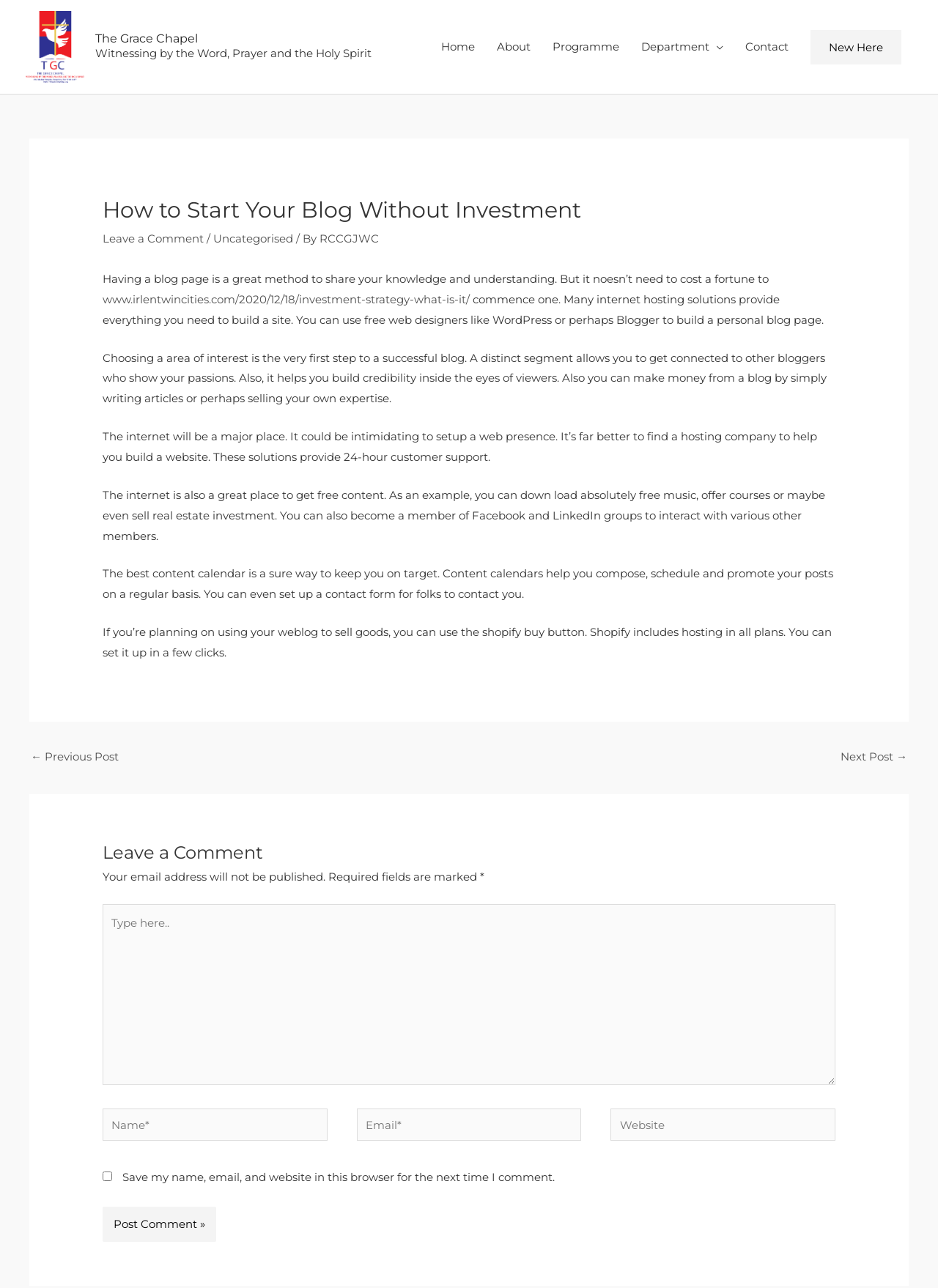Determine the bounding box coordinates of the clickable region to execute the instruction: "Click on the 'Home' link". The coordinates should be four float numbers between 0 and 1, denoted as [left, top, right, bottom].

[0.459, 0.019, 0.518, 0.054]